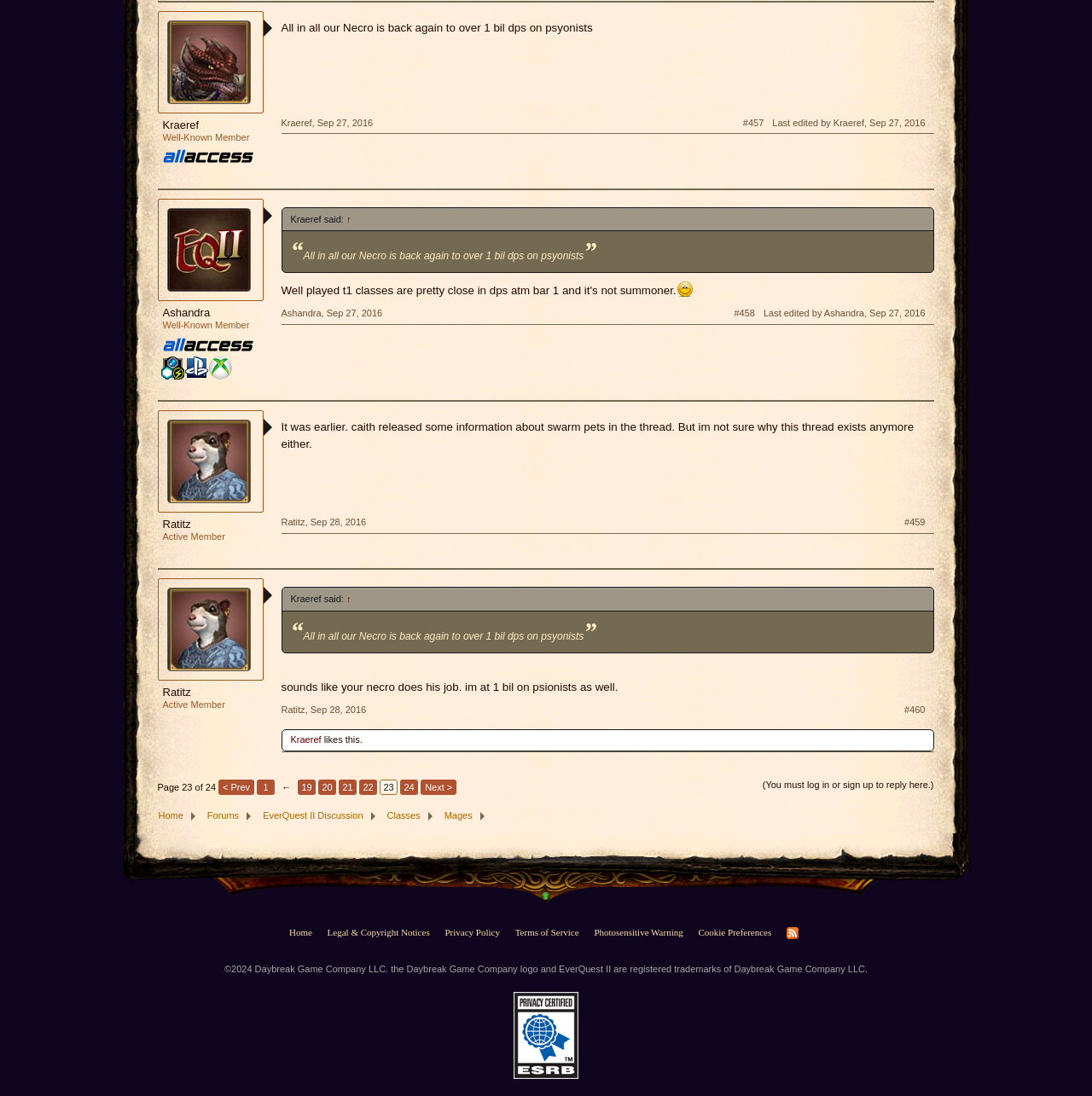Specify the bounding box coordinates of the area that needs to be clicked to achieve the following instruction: "Read the post by Ashandra".

[0.257, 0.189, 0.855, 0.274]